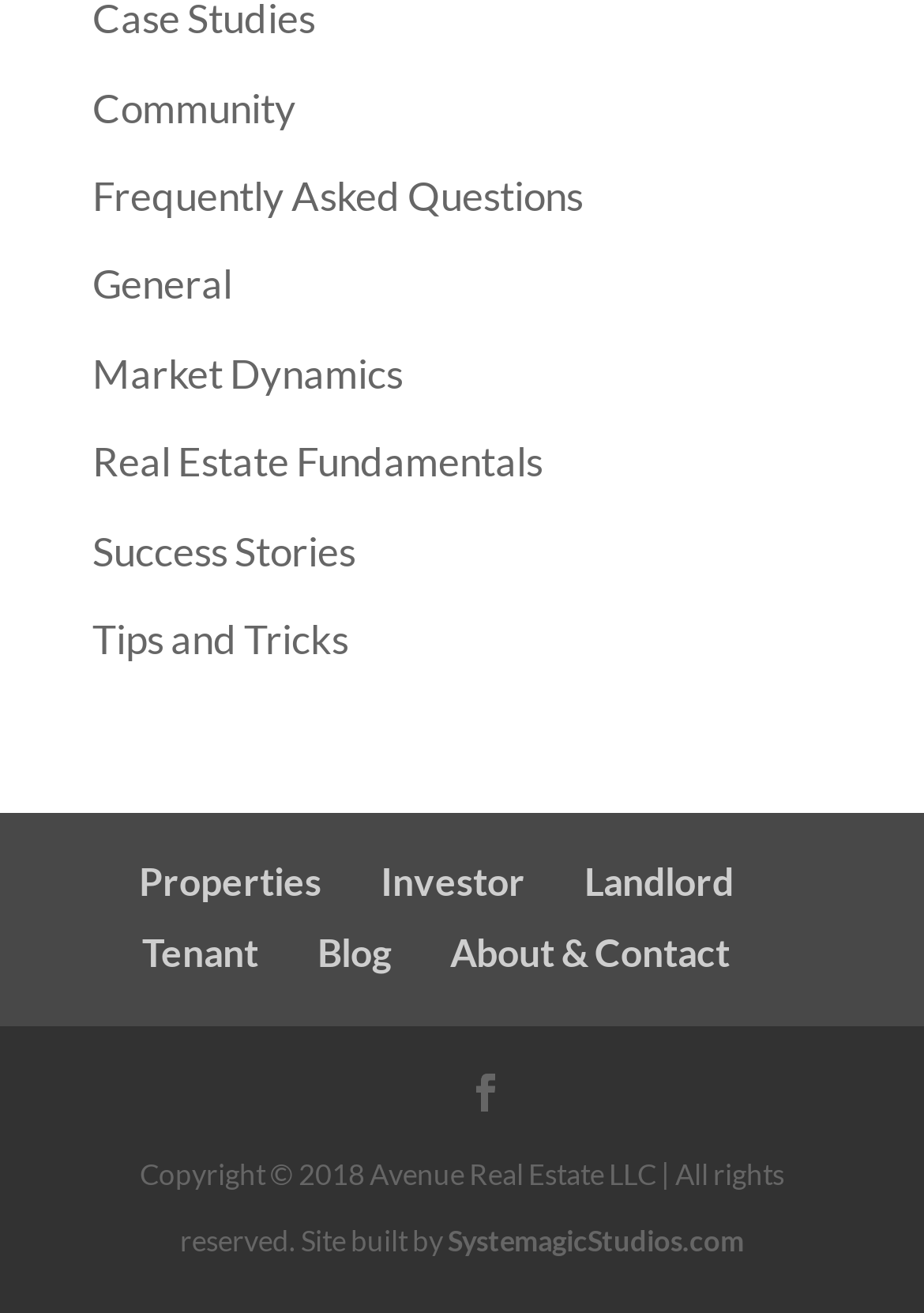Identify the bounding box for the element characterized by the following description: "Tips and Tricks".

[0.1, 0.468, 0.377, 0.505]